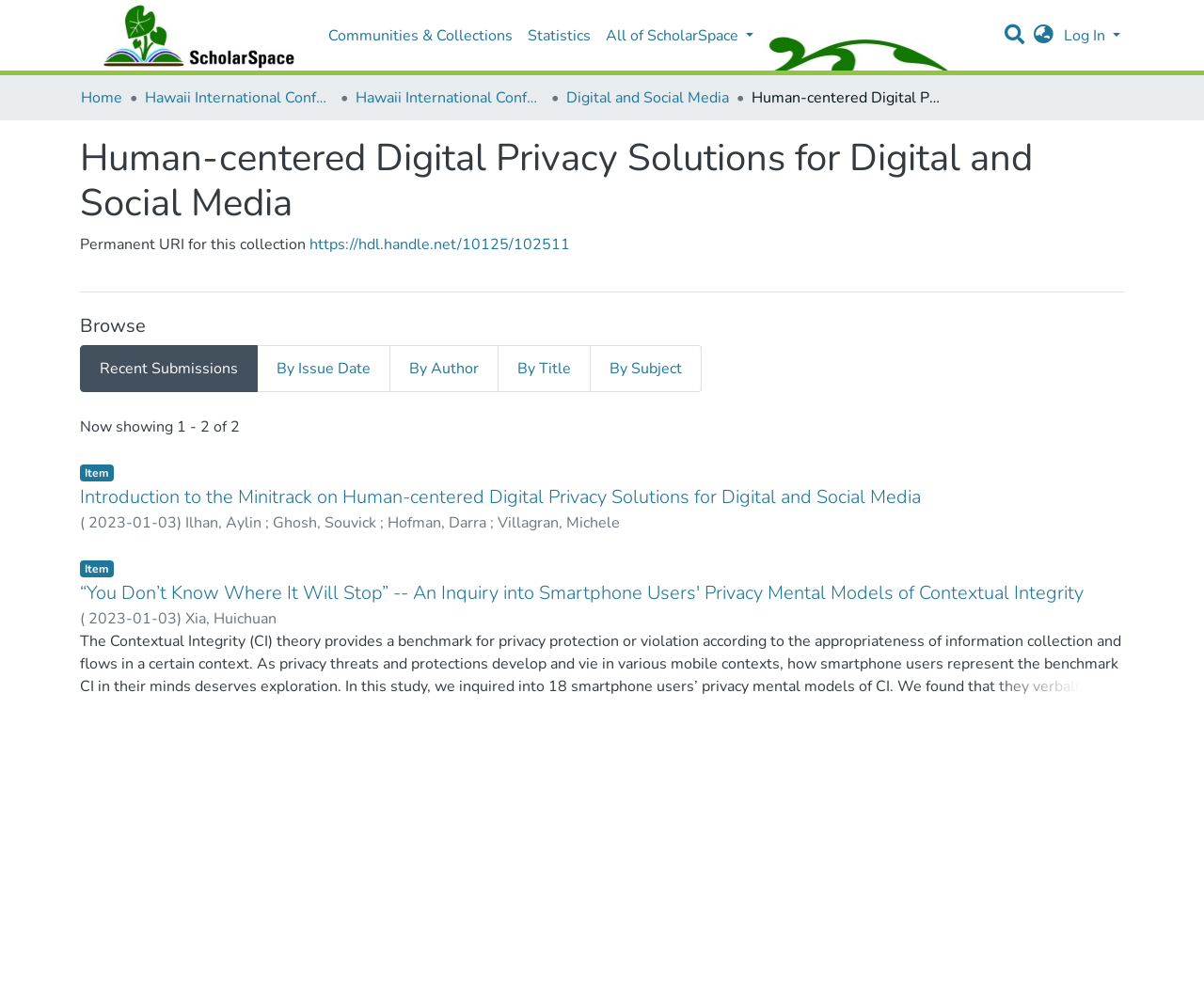Please identify the bounding box coordinates of the clickable element to fulfill the following instruction: "Switch language". The coordinates should be four float numbers between 0 and 1, i.e., [left, top, right, bottom].

[0.853, 0.025, 0.88, 0.047]